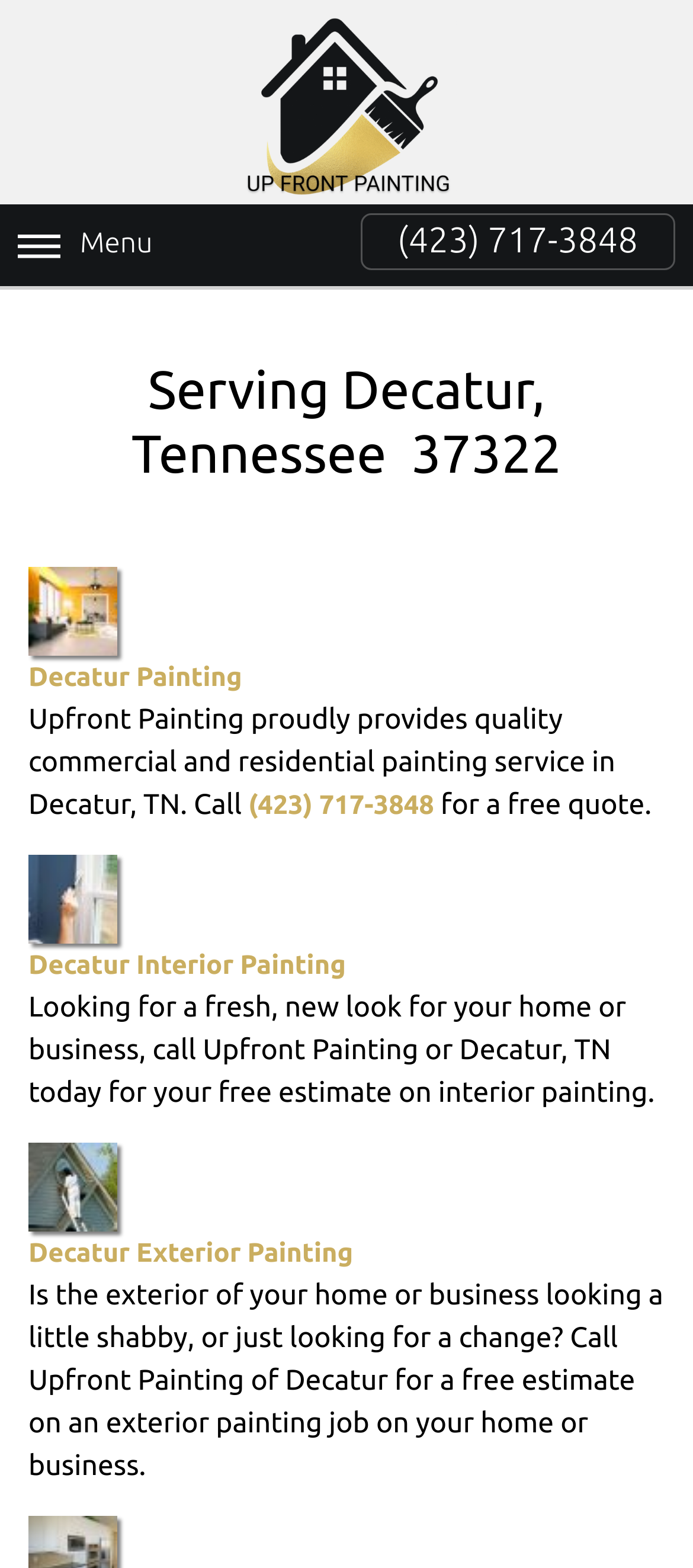Provide the bounding box coordinates of the HTML element described as: "Decatur Exterior Painting". The bounding box coordinates should be four float numbers between 0 and 1, i.e., [left, top, right, bottom].

[0.041, 0.729, 0.959, 0.809]